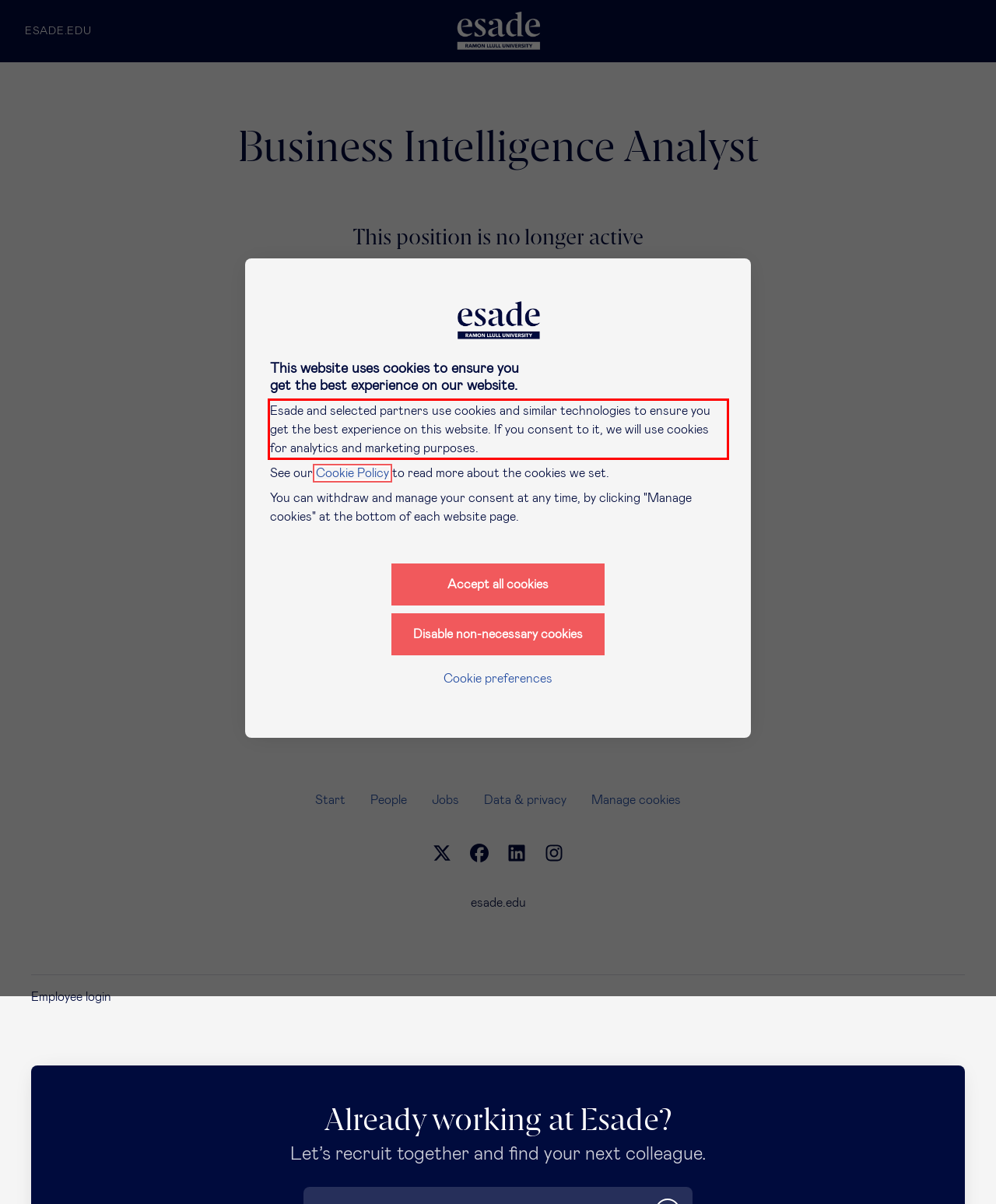You are given a screenshot of a webpage with a UI element highlighted by a red bounding box. Please perform OCR on the text content within this red bounding box.

Esade and selected partners use cookies and similar technologies to ensure you get the best experience on this website. If you consent to it, we will use cookies for analytics and marketing purposes.